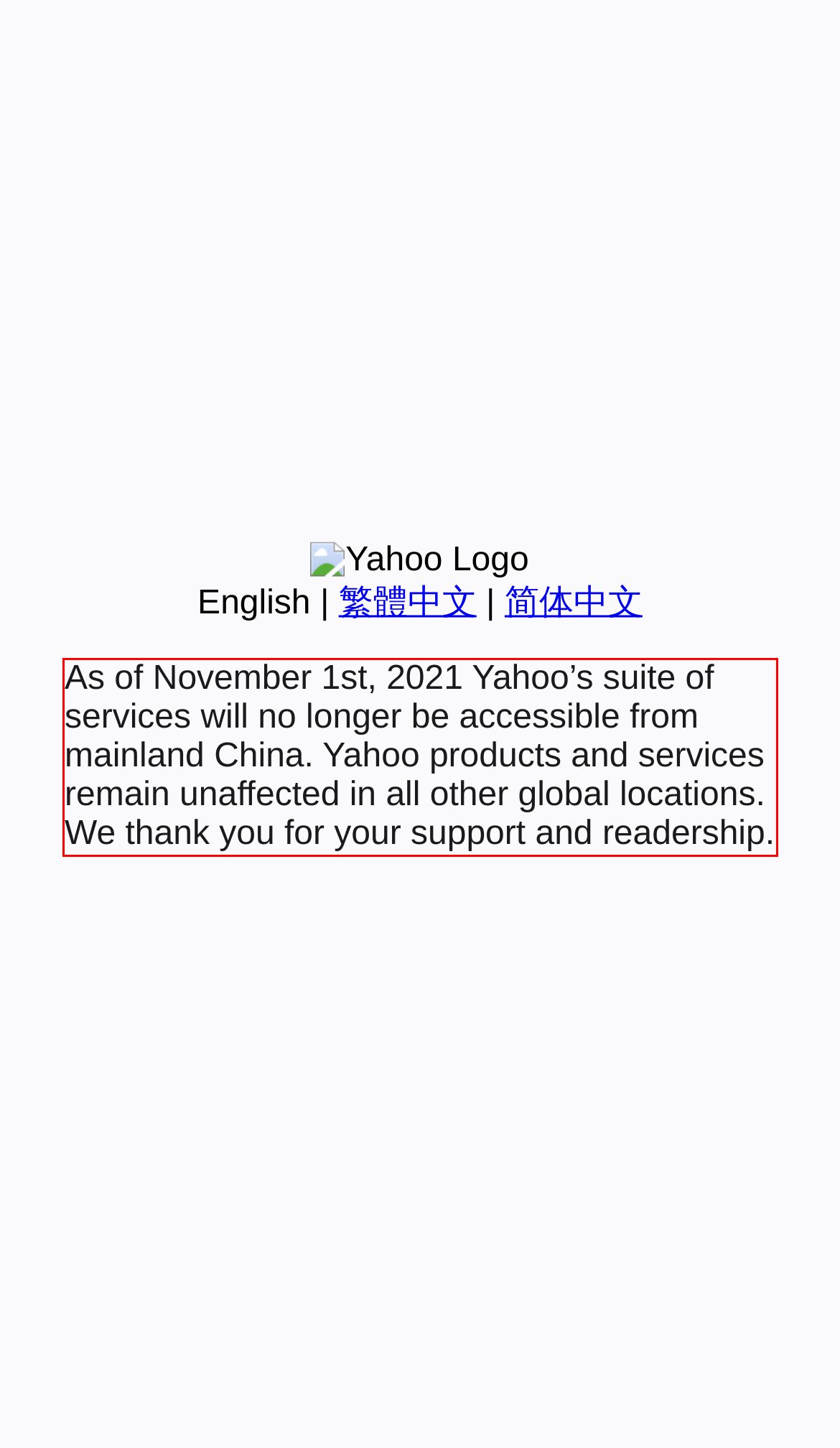Identify the text inside the red bounding box on the provided webpage screenshot by performing OCR.

As of November 1st, 2021 Yahoo’s suite of services will no longer be accessible from mainland China. Yahoo products and services remain unaffected in all other global locations. We thank you for your support and readership.